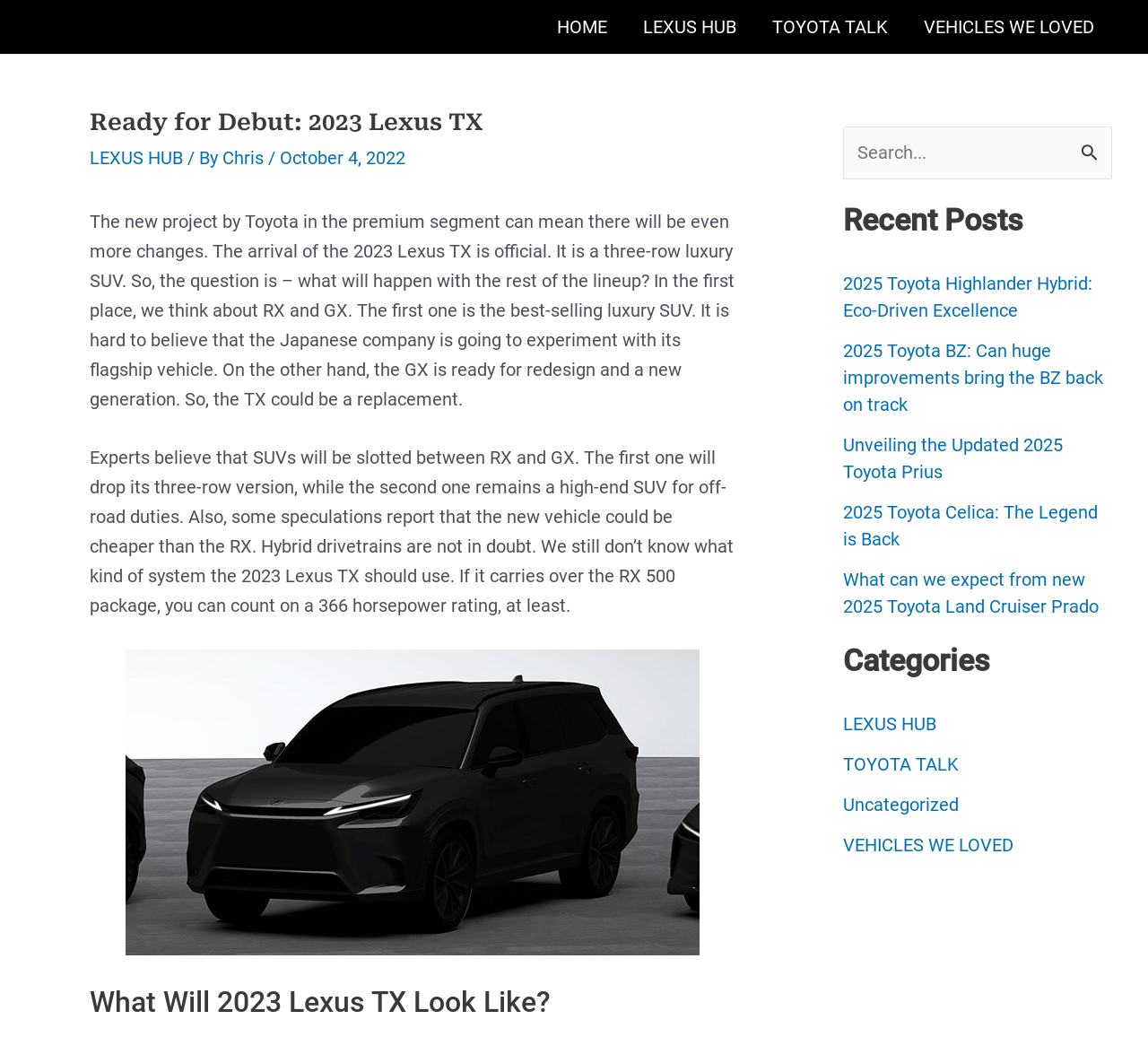Please provide a one-word or short phrase answer to the question:
What is the new SUV replacing the three-row RX?

Lexus TX